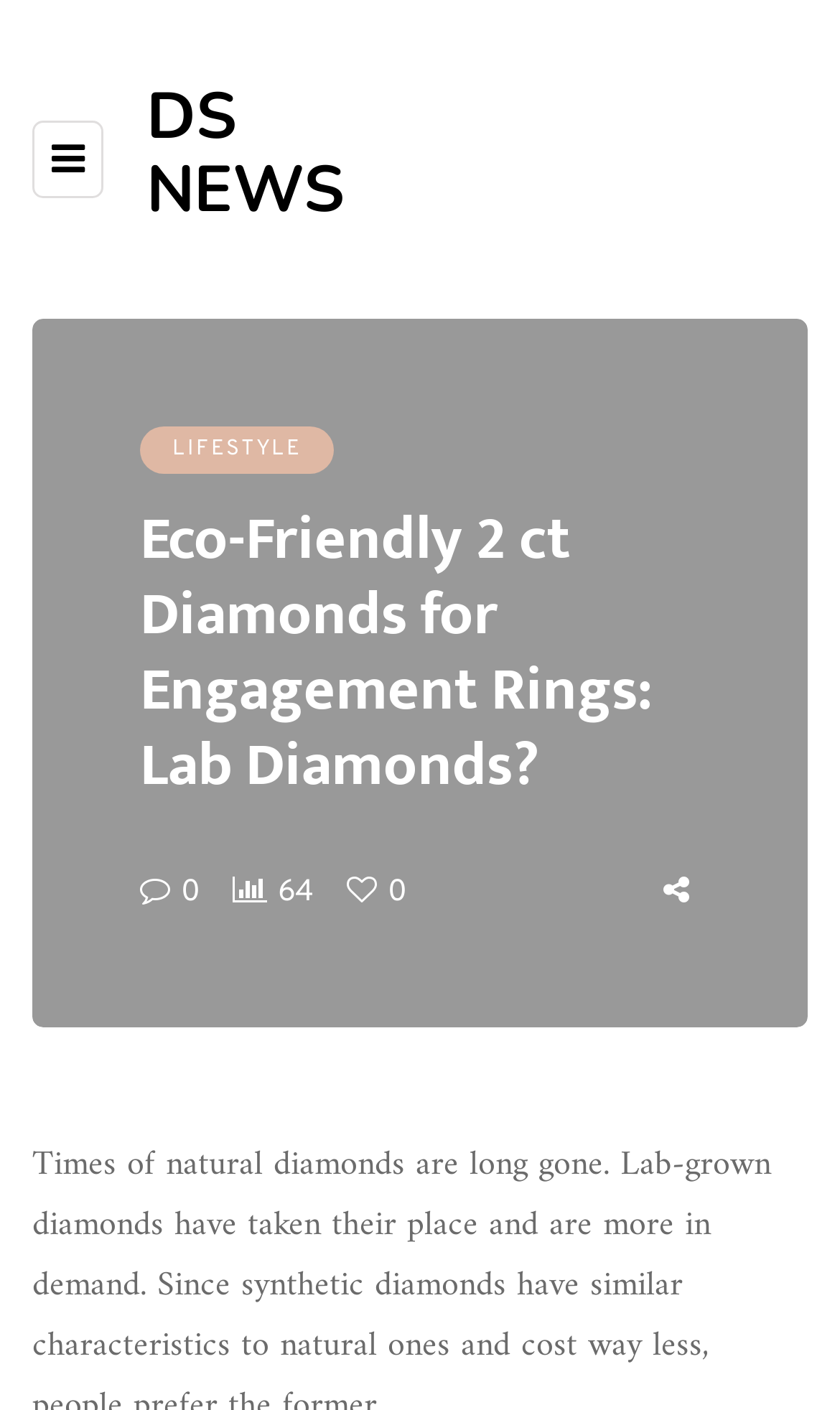Please give a succinct answer to the question in one word or phrase:
What is the name of the news website?

DS NEWS